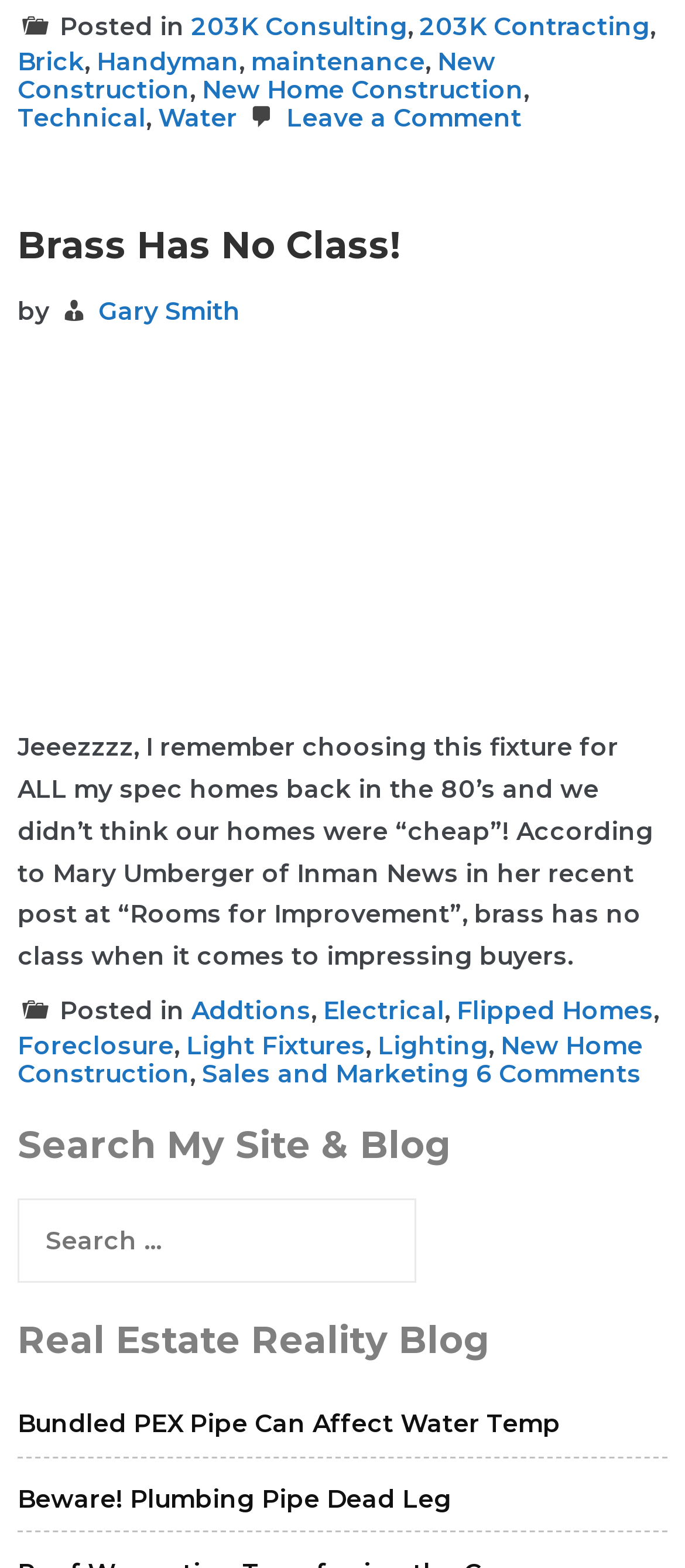Give a concise answer of one word or phrase to the question: 
What are the categories listed in the footer?

Additions, Electrical, etc.